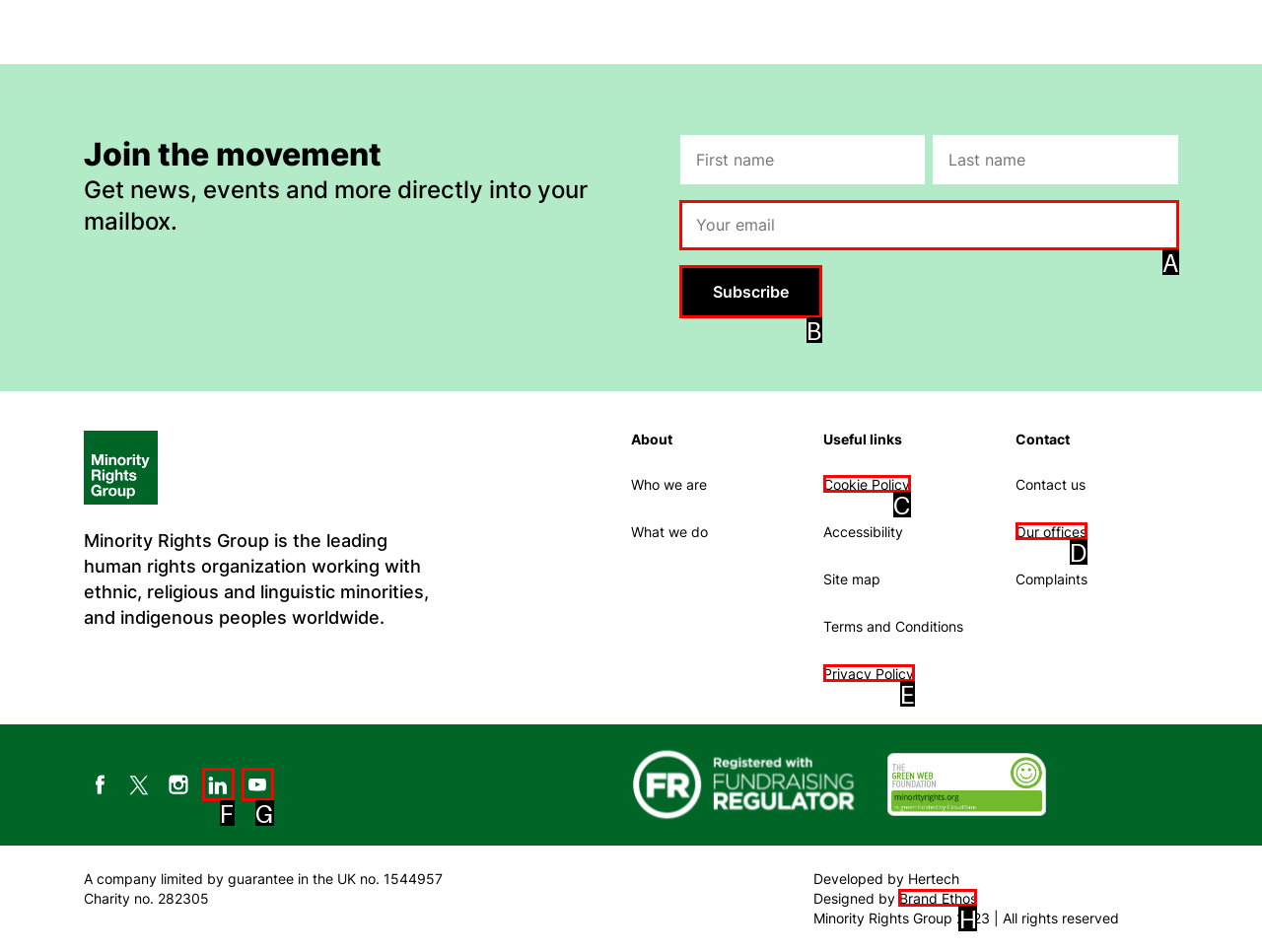Tell me which one HTML element I should click to complete the following instruction: Subscribe to the newsletter
Answer with the option's letter from the given choices directly.

B